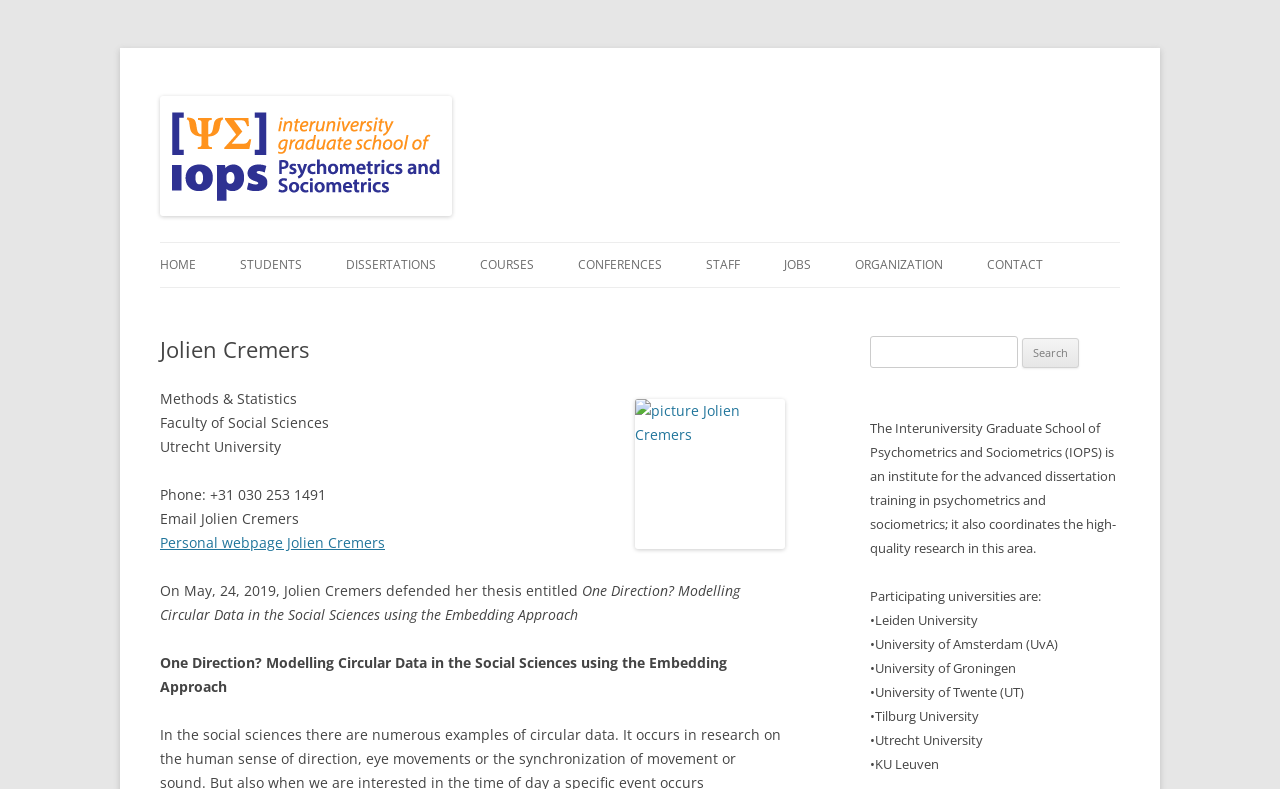Reply to the question below using a single word or brief phrase:
What is the name of the institute for advanced dissertation training?

IOPS